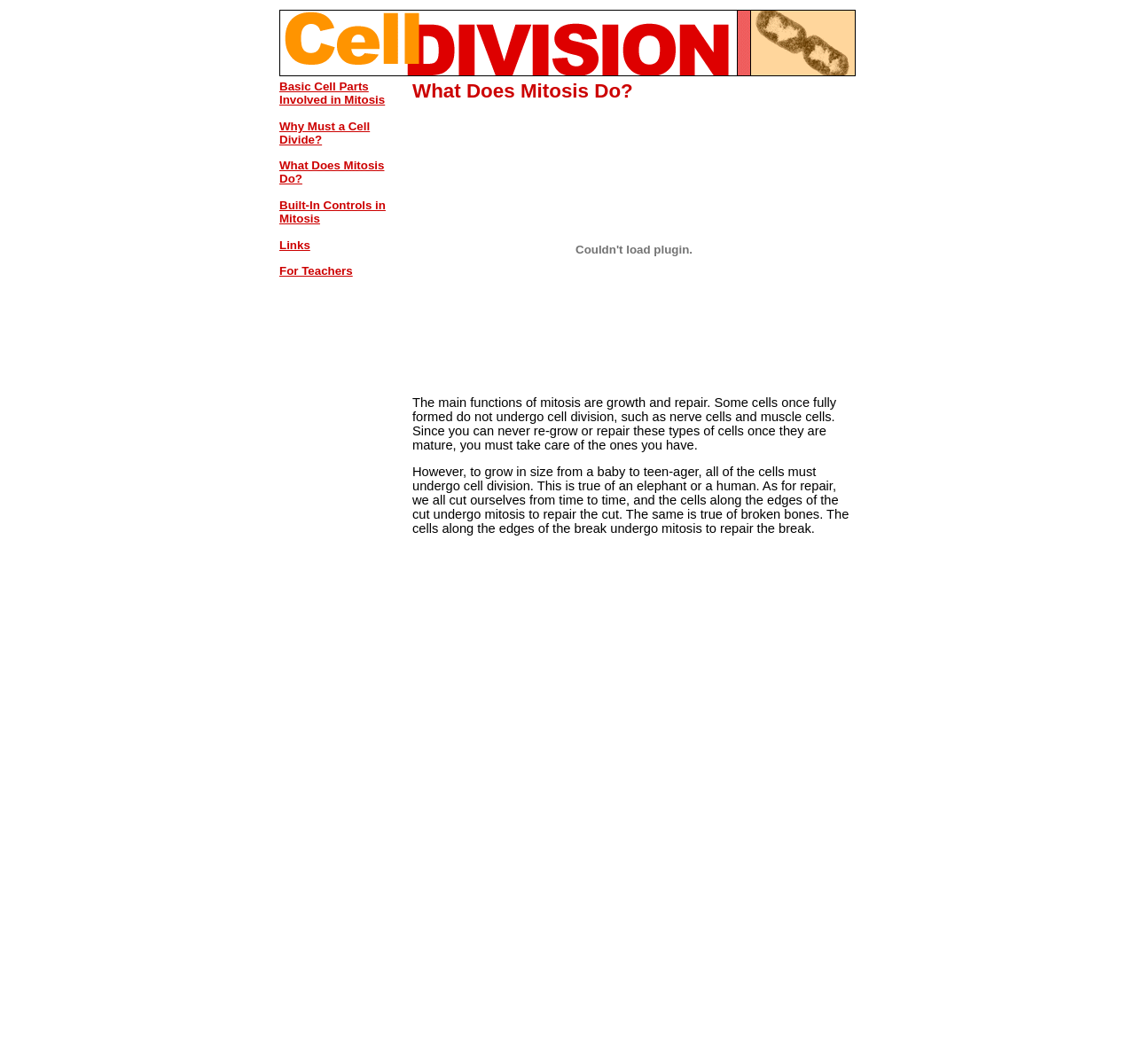Based on the image, please elaborate on the answer to the following question:
What is the main function of mitosis?

According to the webpage, the main functions of mitosis are growth and repair. This is mentioned in the paragraph that starts with 'The main functions of mitosis are growth and repair.'